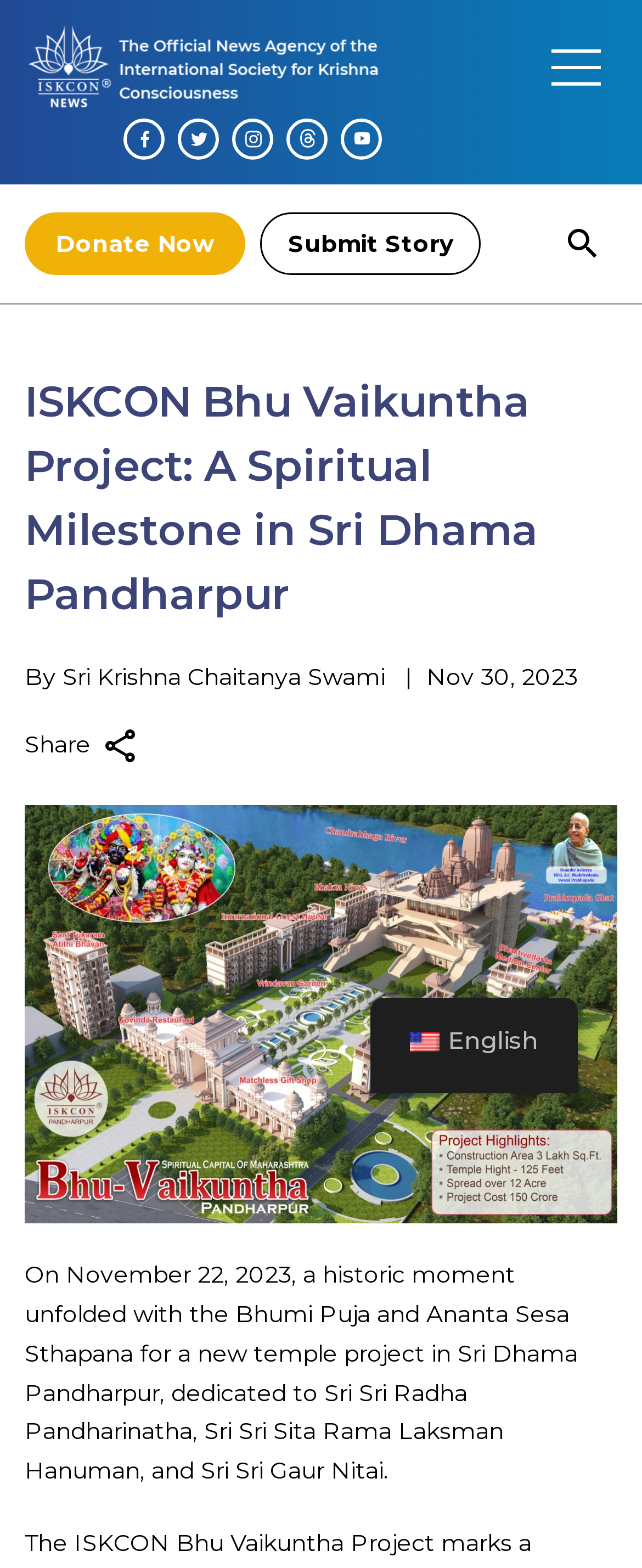How many social media links are present at the top of the page?
Using the image as a reference, answer the question in detail.

I counted the number of link elements with images of social media platforms at the top of the page, which are facebook, twitter, instragram, Threads, and Youtube.